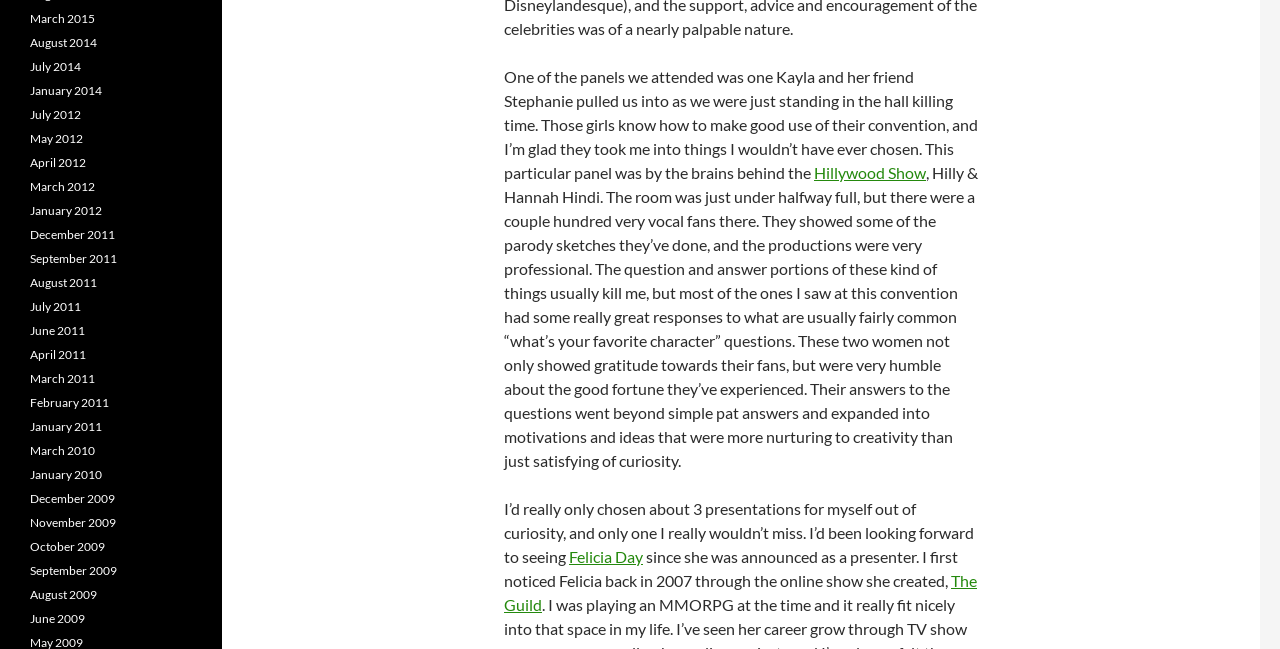Locate the bounding box coordinates of the clickable element to fulfill the following instruction: "Visit Felicia Day's page". Provide the coordinates as four float numbers between 0 and 1 in the format [left, top, right, bottom].

[0.445, 0.843, 0.502, 0.872]